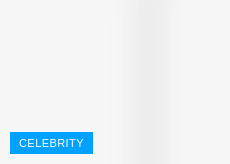Describe the scene in the image with detailed observations.

The image features a blue button with the label "CELEBRITY," set against a minimalist white background. This element is likely part of a user interface designed to guide visitors towards content related to celebrities, enhancing user navigation on the webpage. The button is visually distinct, indicating a clickable feature that may lead to articles, updates, or news pertaining to famous personalities in the entertainment industry.